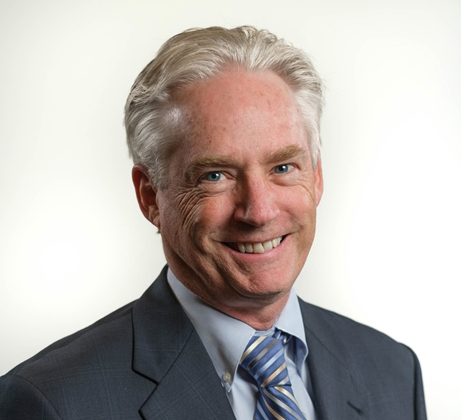Detail every aspect of the image in your description.

The image features a professional portrait of Dr. Tom George, MD, who serves as the Interim Chief Executive Officer of the Michigan State Medical Society (MSMS). He is depicted wearing a dark suit and a light blue dress shirt, complemented by a blue and white striped tie. Dr. George is smiling warmly, projecting an approachable and confident demeanor, with his light hair neatly styled. The background is softly blurred, emphasizing his role and presence within the medical community. This image accompanies an announcement regarding his upcoming State of MSMS Address, which aims to outline his priorities and actions towards membership outreach and legislative advocacy, highlighting his leadership in addressing current health care challenges.